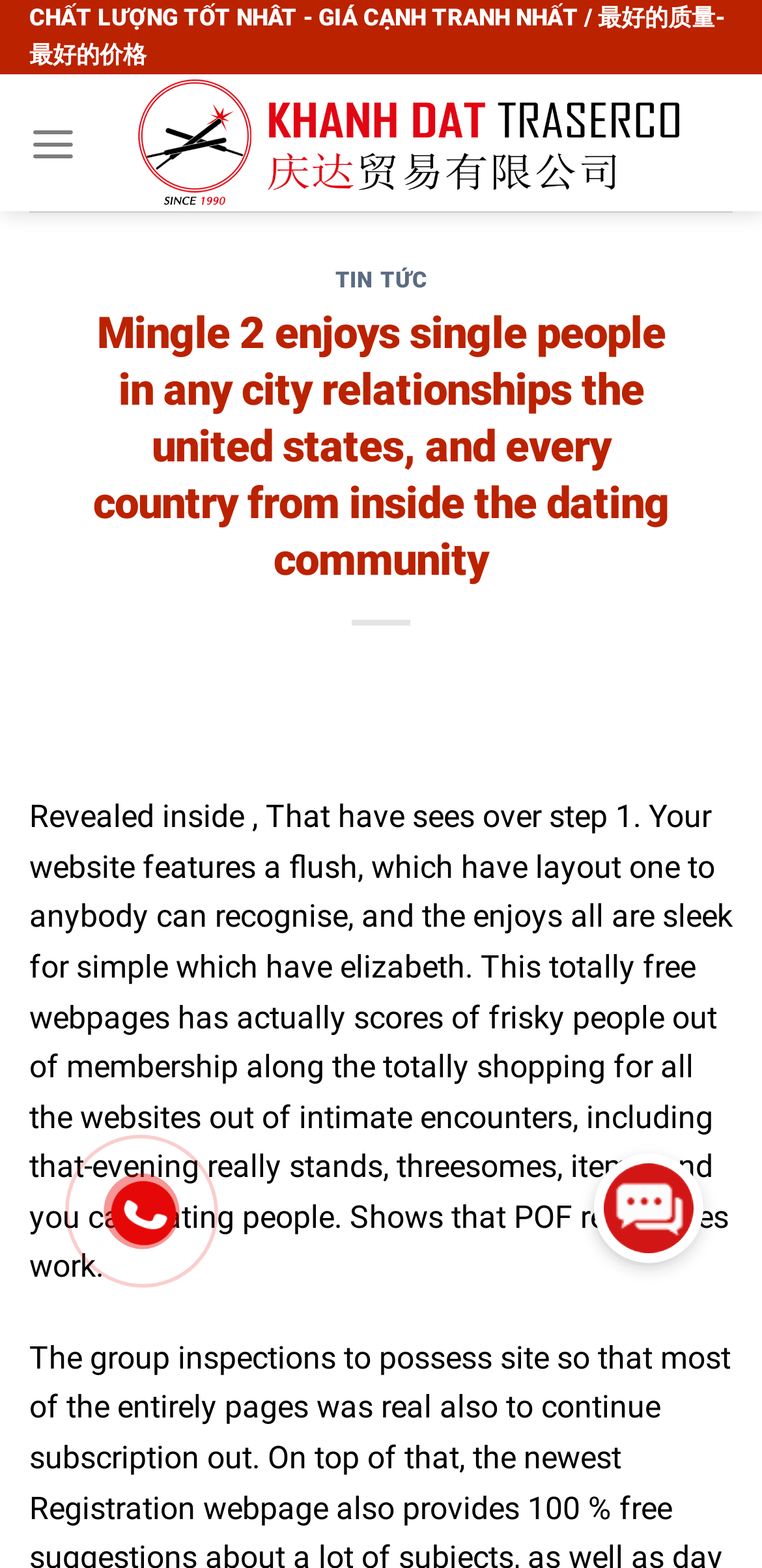Identify the bounding box of the HTML element described as: "aria-label="Language switch" title="Language switch"".

None